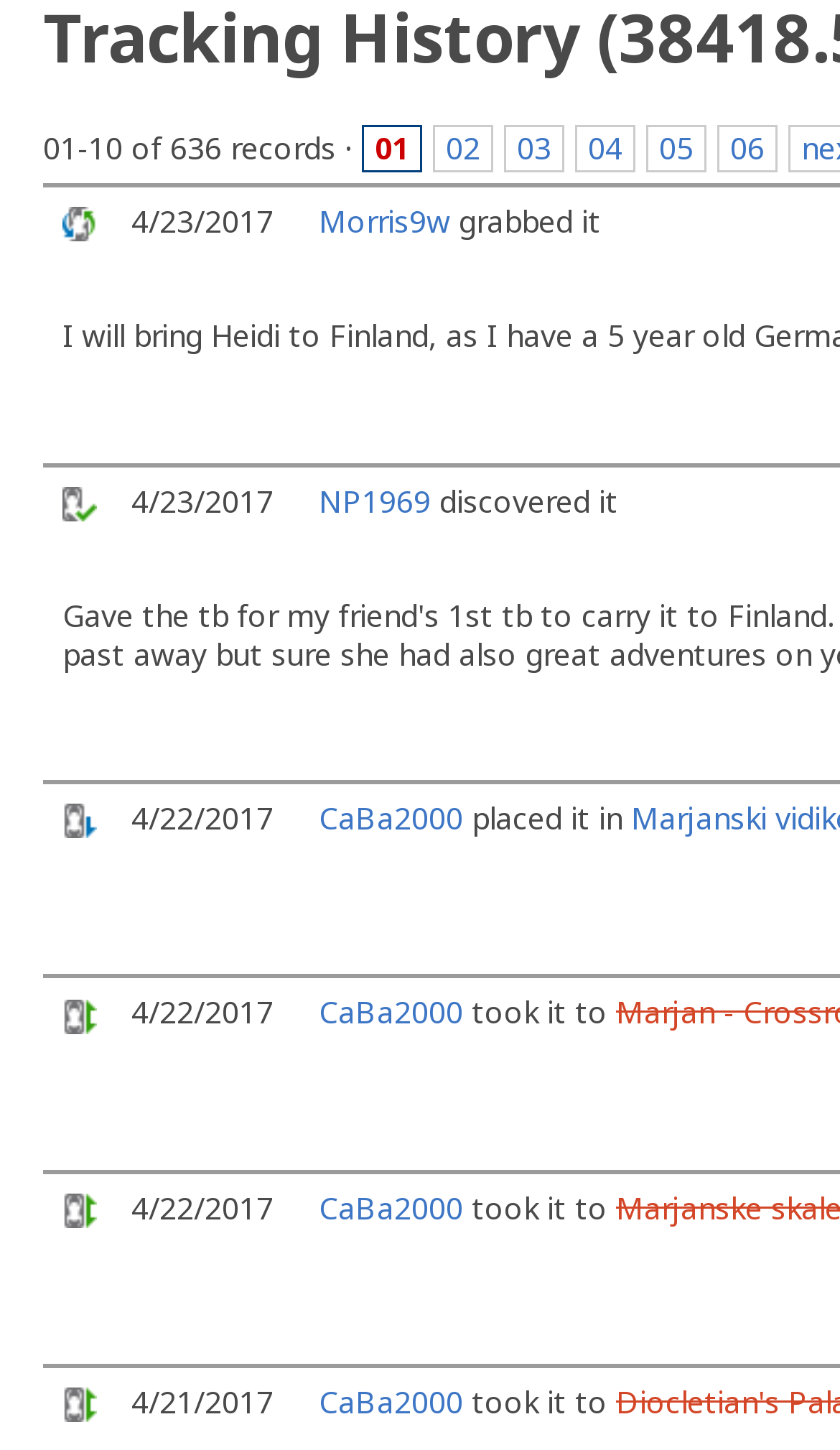Please identify the bounding box coordinates of the region to click in order to complete the given instruction: "view details of Discovered It". The coordinates should be four float numbers between 0 and 1, i.e., [left, top, right, bottom].

[0.054, 0.32, 0.362, 0.37]